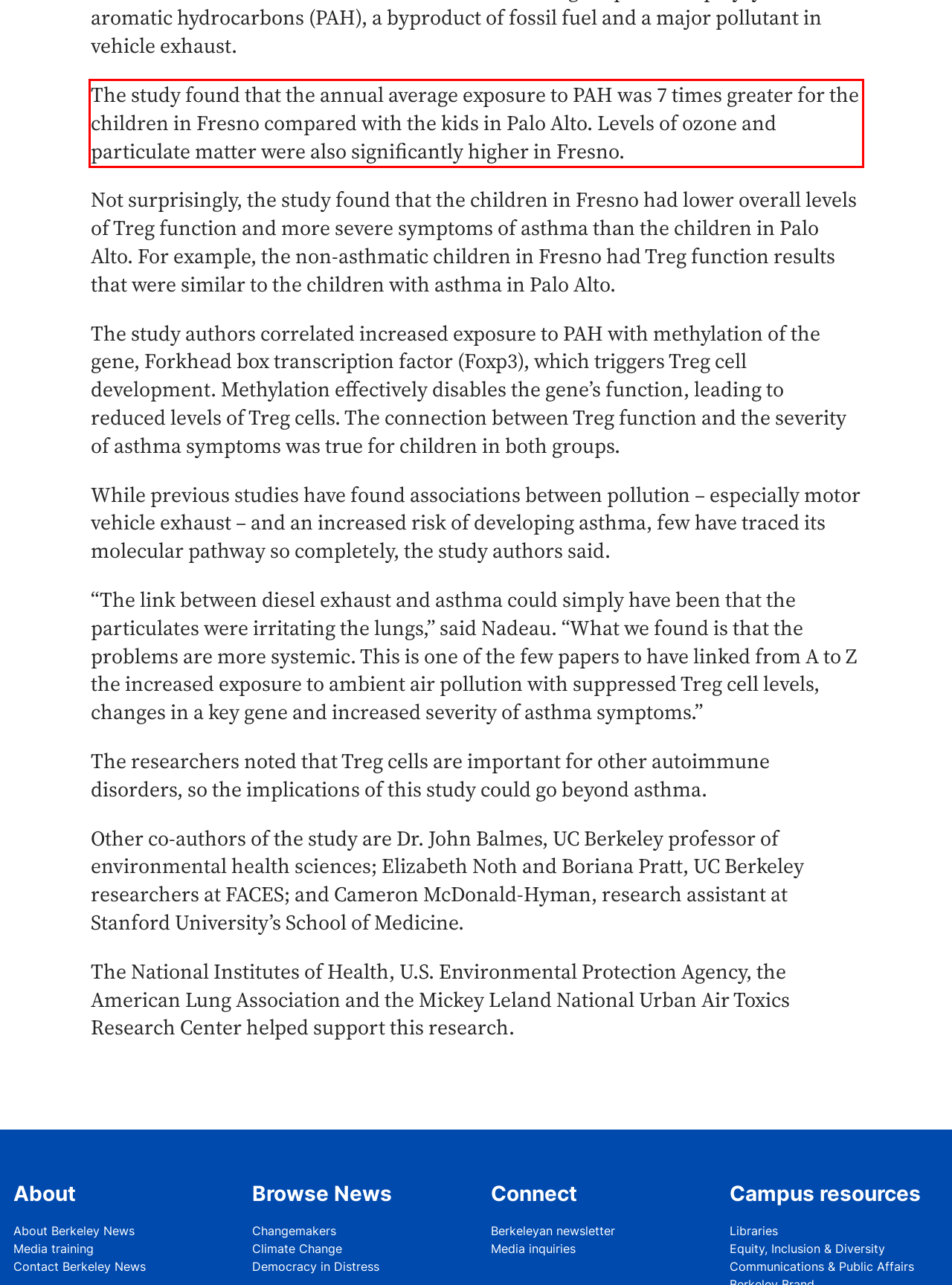Given a webpage screenshot with a red bounding box, perform OCR to read and deliver the text enclosed by the red bounding box.

The study found that the annual average exposure to PAH was 7 times greater for the children in Fresno compared with the kids in Palo Alto. Levels of ozone and particulate matter were also significantly higher in Fresno.